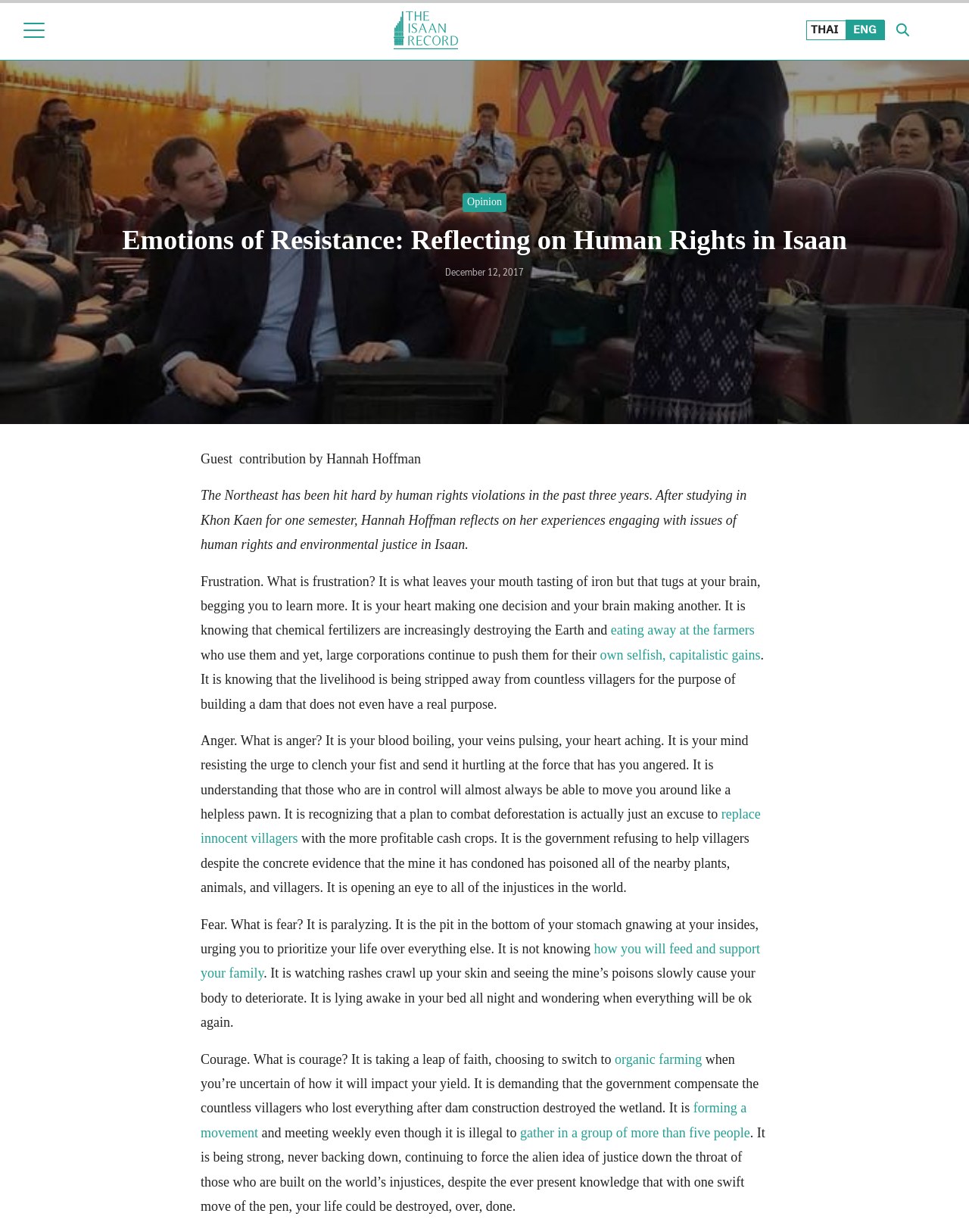Please extract the webpage's main title and generate its text content.

Emotions of Resistance: Reflecting on Human Rights in Isaan